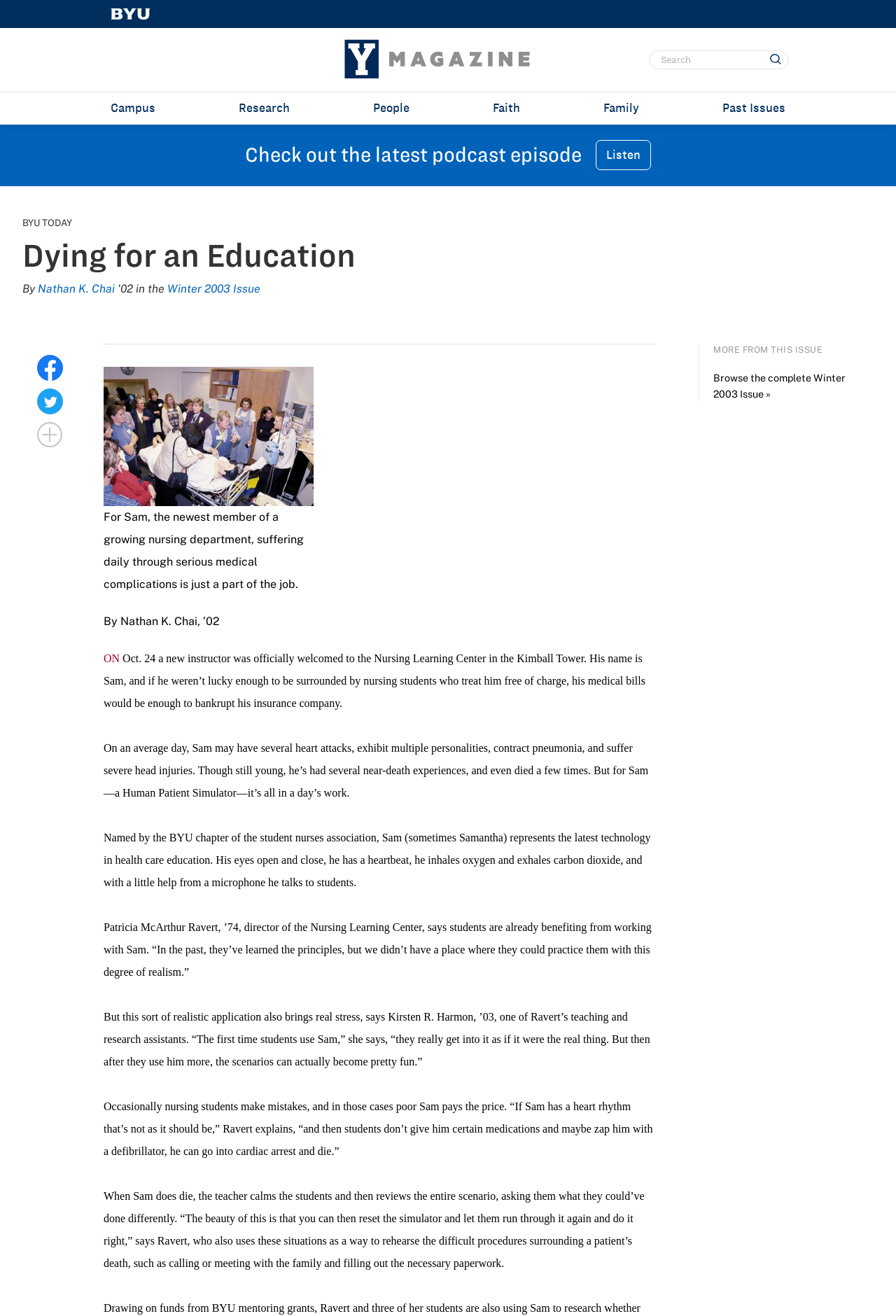What is the name of the director of the Nursing Learning Center?
Based on the image, give a one-word or short phrase answer.

Patricia McArthur Ravert